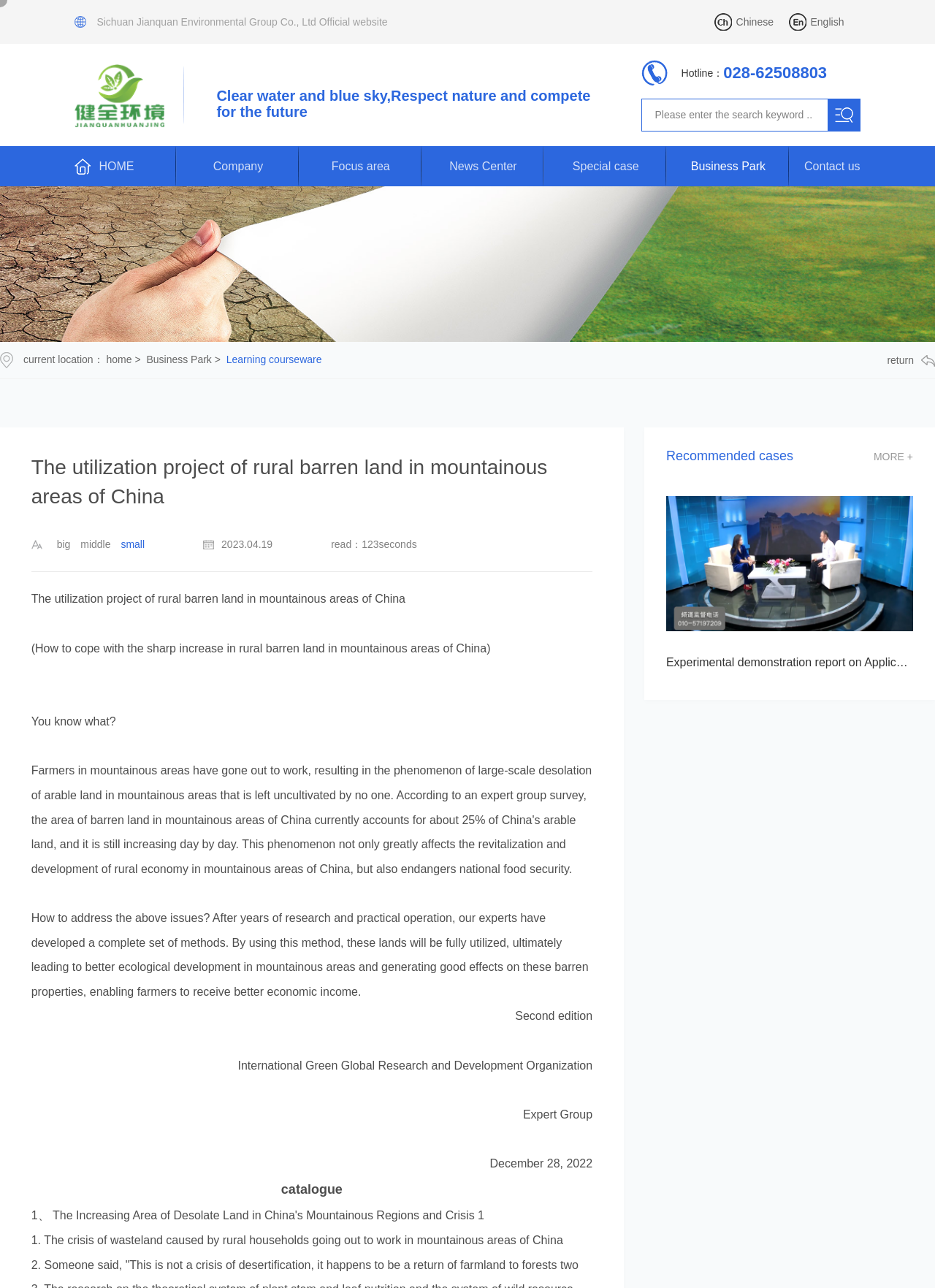Specify the bounding box coordinates of the area to click in order to execute this command: 'Go to the News Center'. The coordinates should consist of four float numbers ranging from 0 to 1, and should be formatted as [left, top, right, bottom].

[0.451, 0.113, 0.582, 0.145]